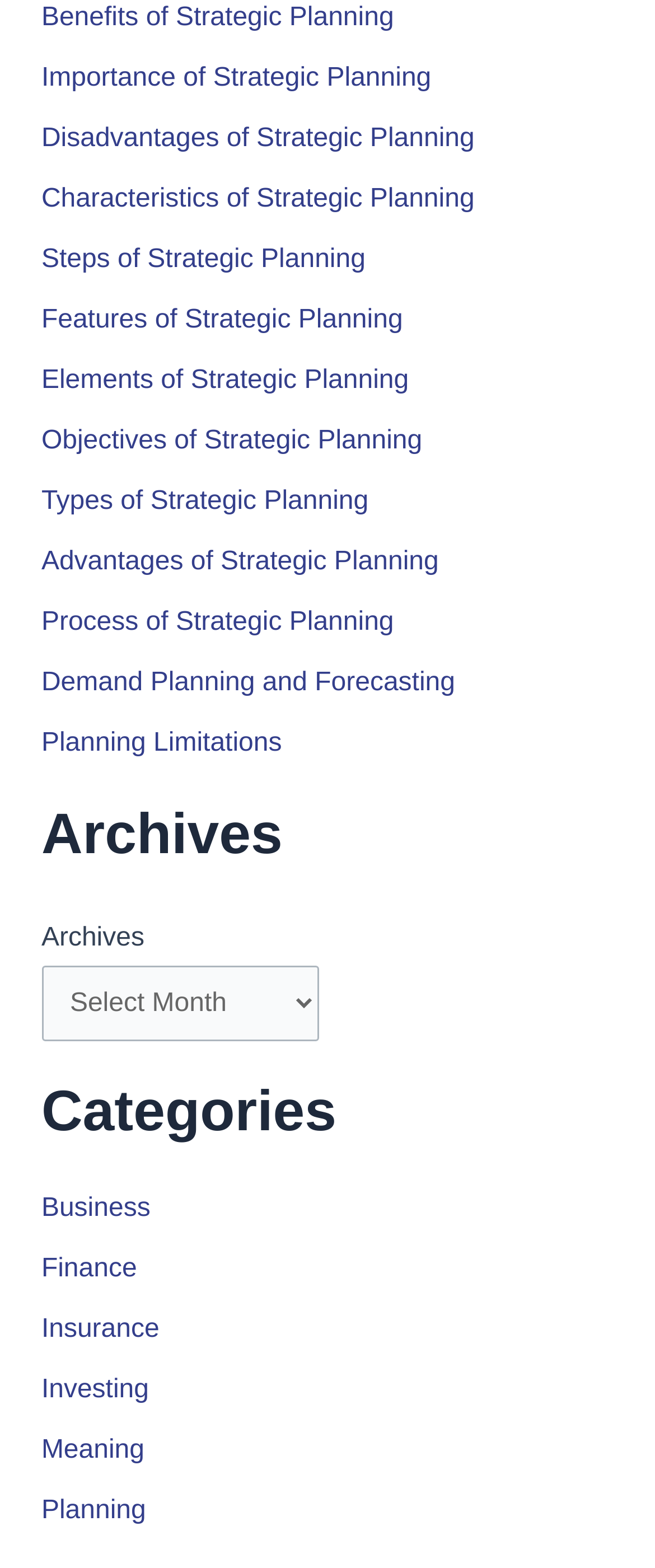Locate the coordinates of the bounding box for the clickable region that fulfills this instruction: "Expand 'Planning Limitations'".

[0.063, 0.465, 0.43, 0.483]